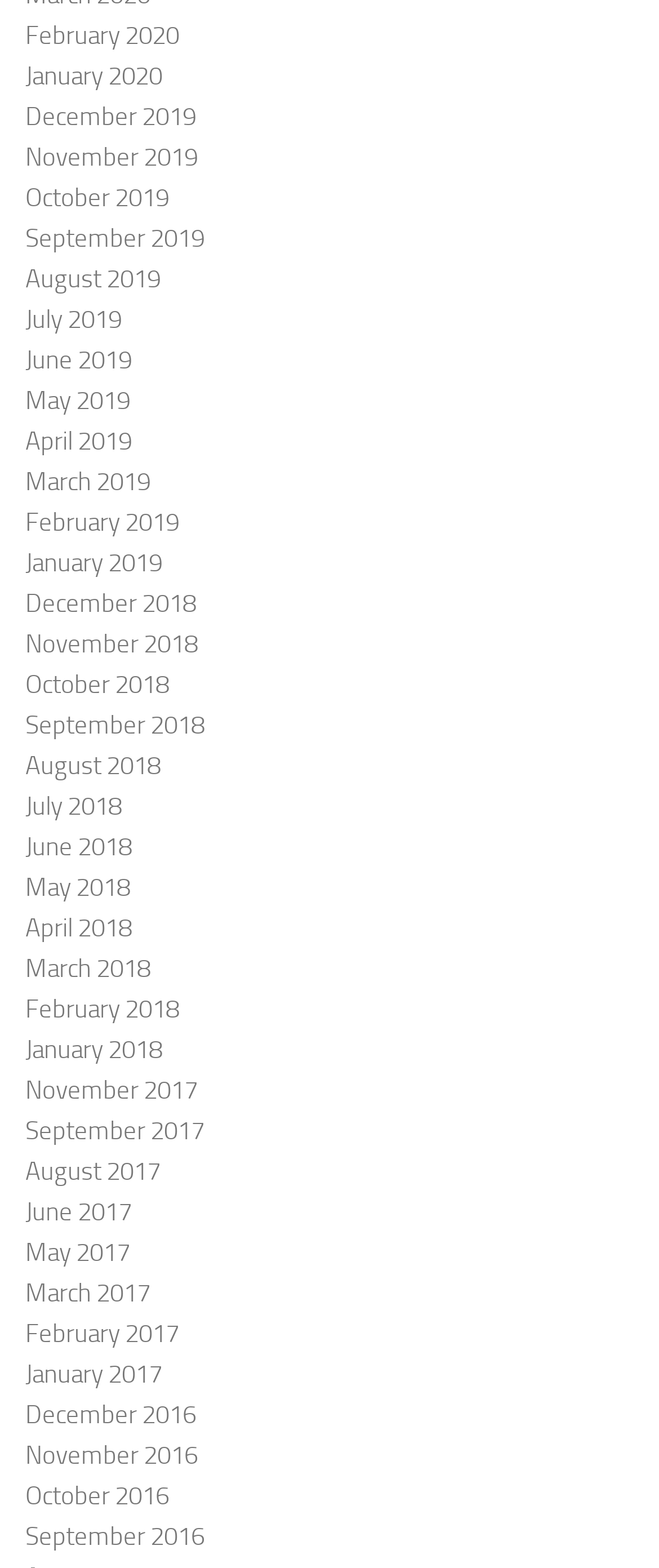Please answer the following question using a single word or phrase: 
What is the latest month listed in 2018?

November 2018